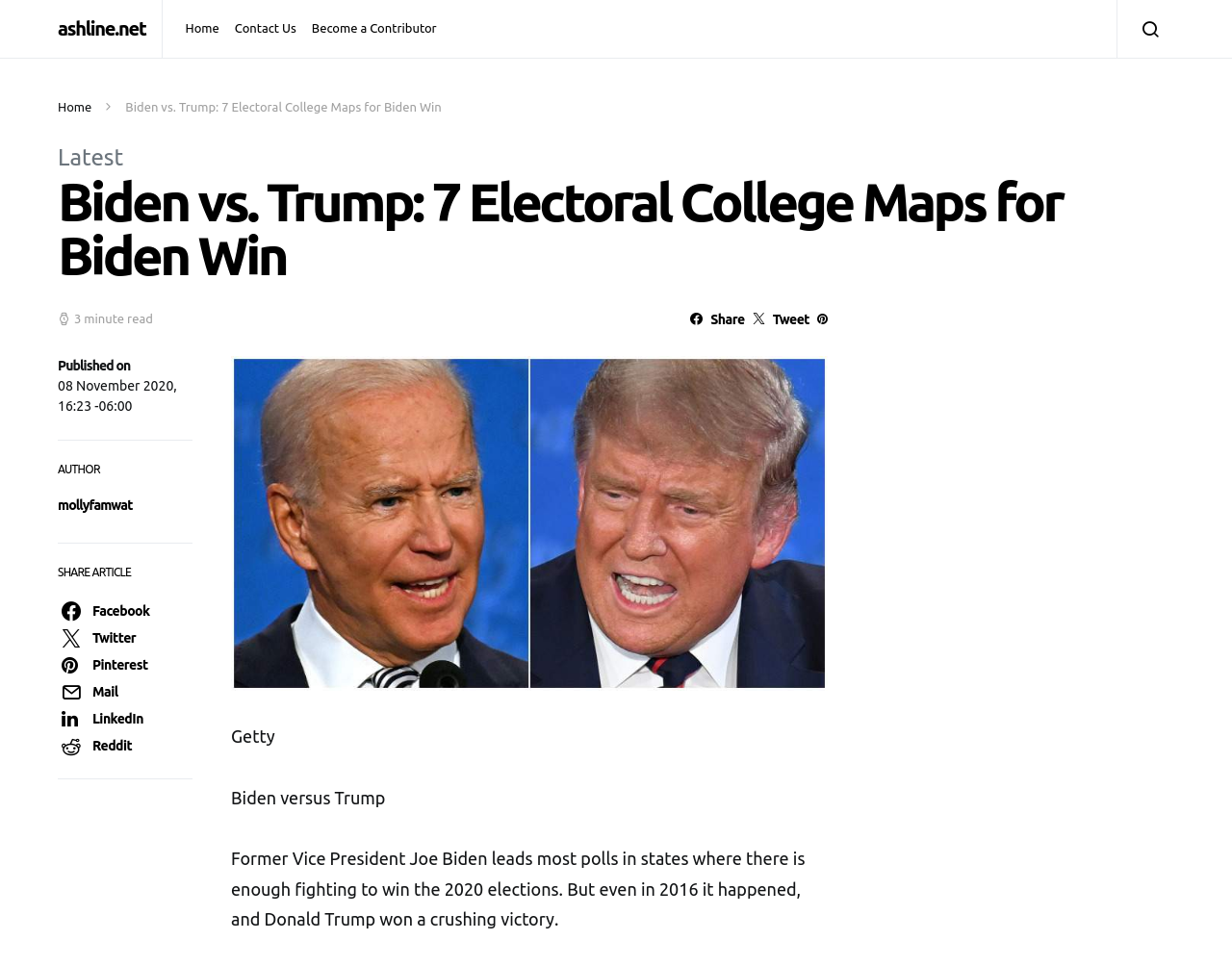How many minutes does it take to read this article?
Utilize the image to construct a detailed and well-explained answer.

I found the reading time by looking at the text above the article, which says '3 minute read'.